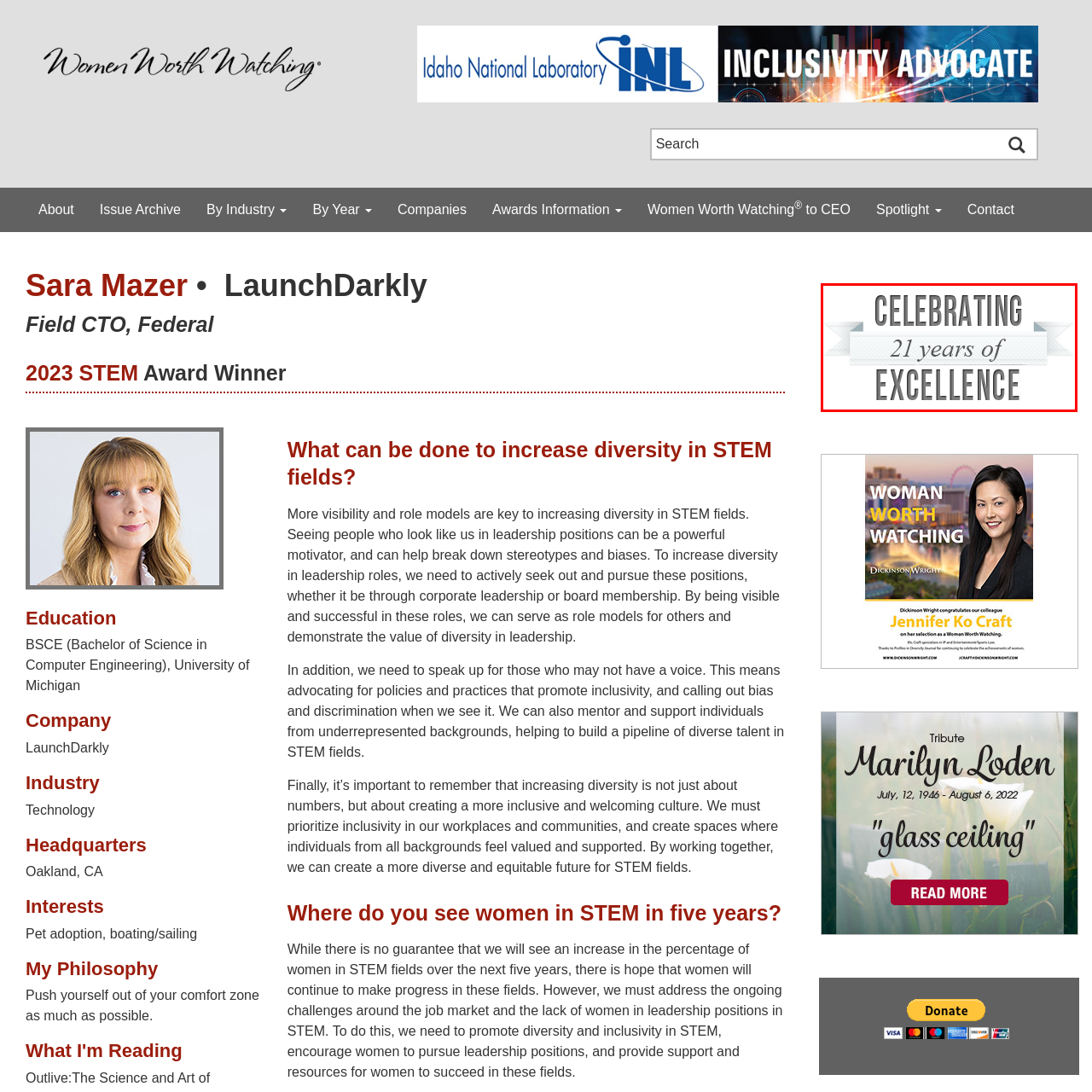Focus on the area marked by the red boundary, What is the occasion being celebrated? Answer concisely with a single word or phrase.

21 years of Excellence